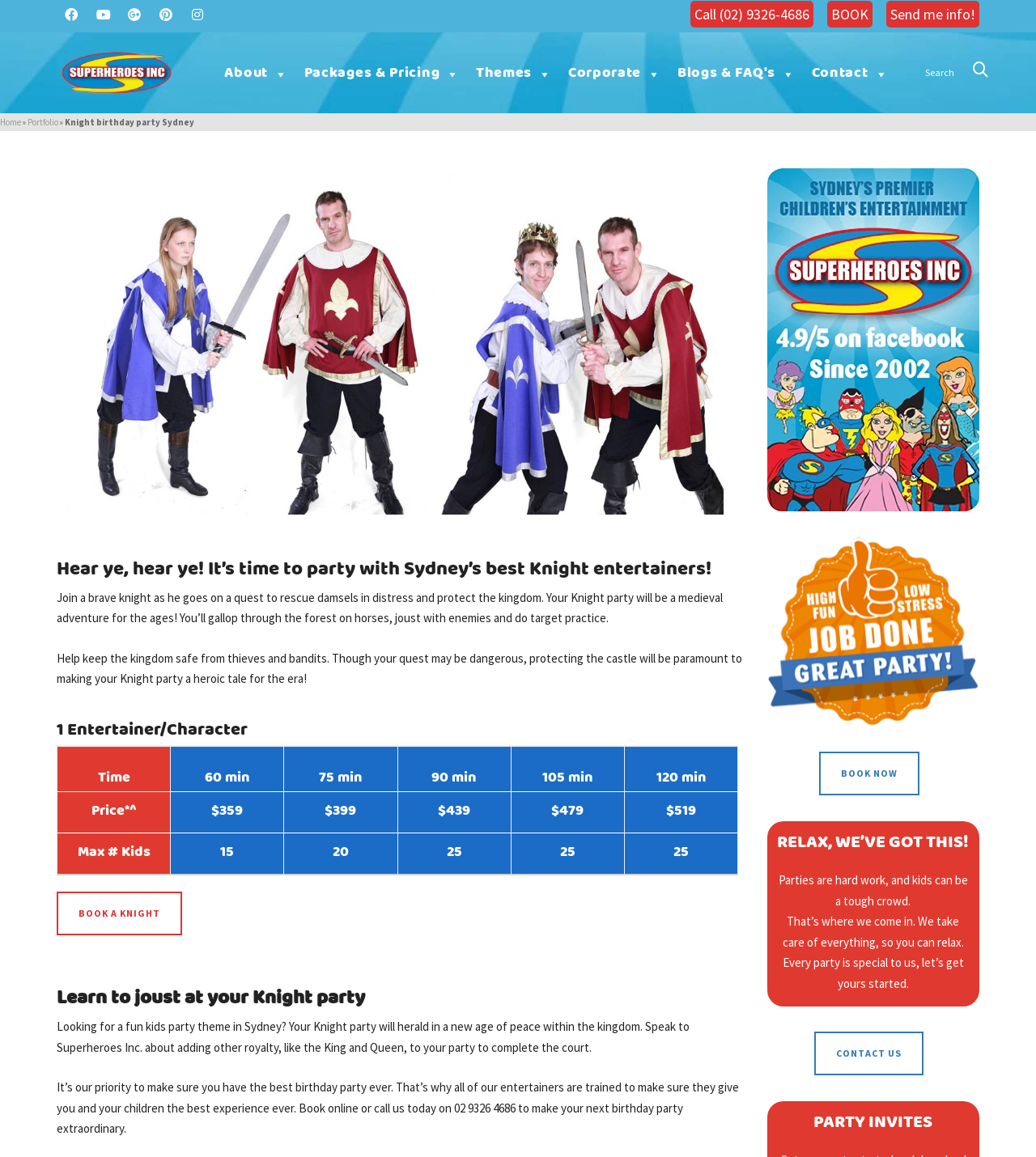Please find the bounding box coordinates of the element that you should click to achieve the following instruction: "Send me info!". The coordinates should be presented as four float numbers between 0 and 1: [left, top, right, bottom].

[0.855, 0.001, 0.945, 0.024]